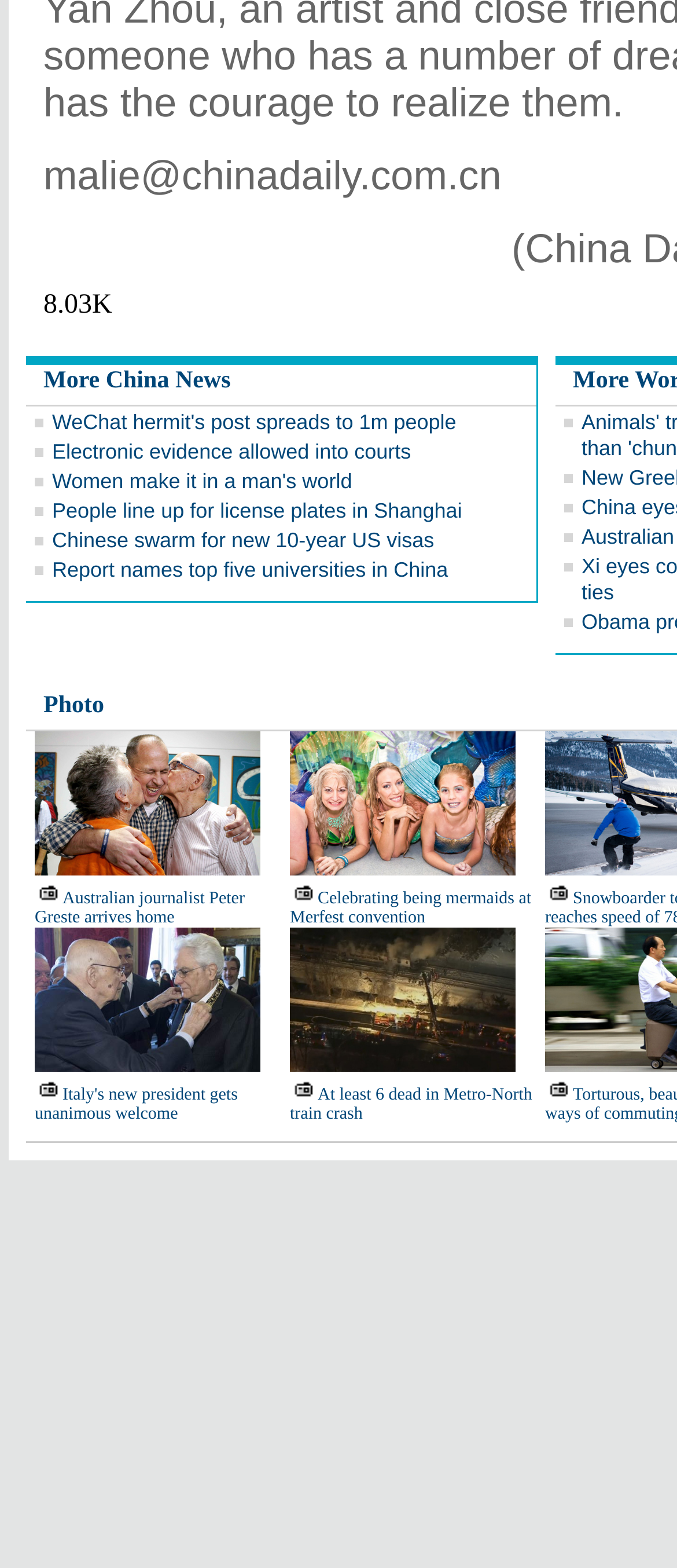Pinpoint the bounding box coordinates of the clickable element to carry out the following instruction: "Read more about WeChat hermit's post."

[0.077, 0.262, 0.674, 0.277]